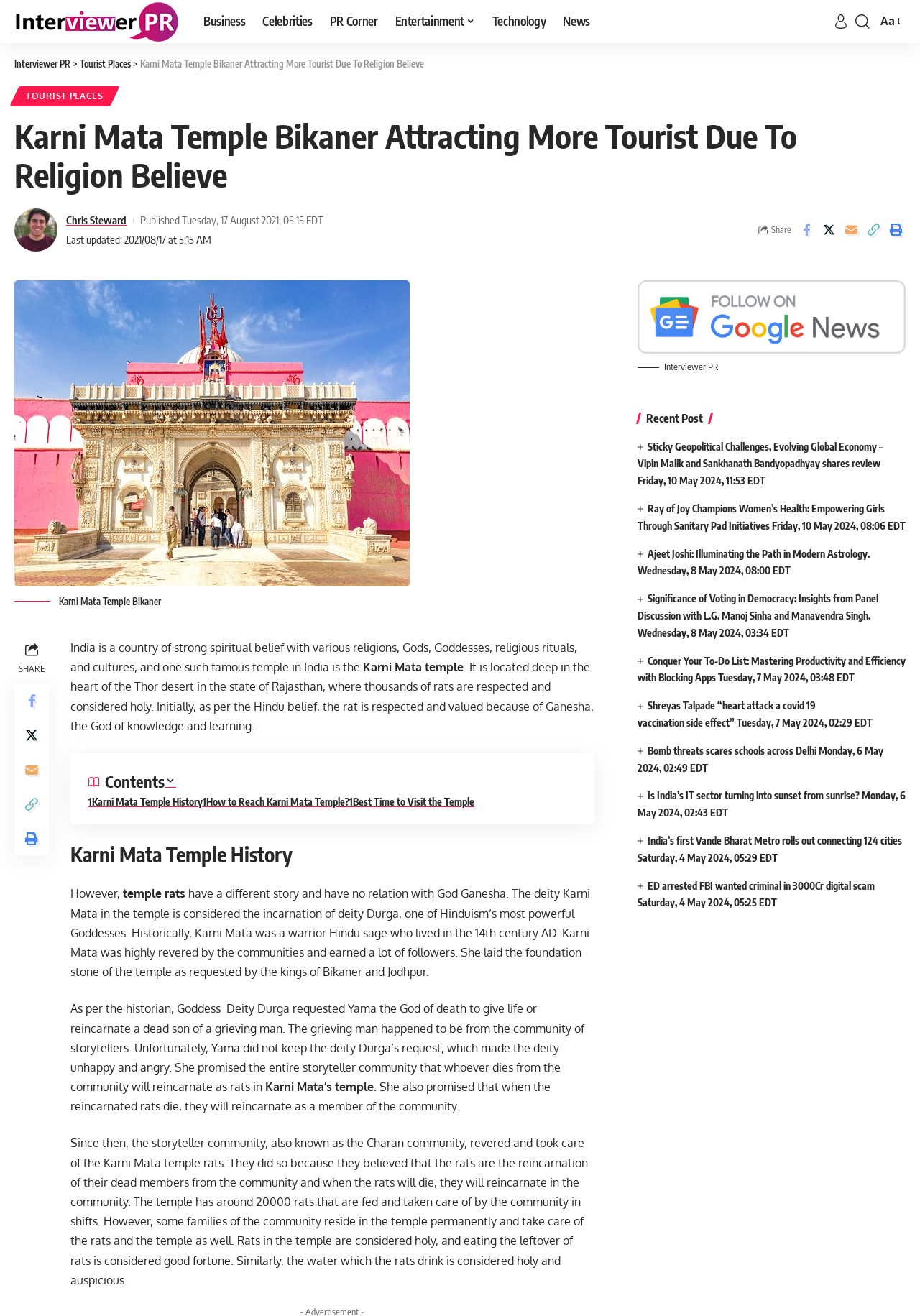Refer to the screenshot and give an in-depth answer to this question: What is the name of the deity associated with the Karni Mata temple?

The article mentions that the deity Karni Mata in the temple is considered the incarnation of deity Durga, one of Hinduism’s most powerful Goddesses. This information can be found in the paragraph that describes the history of the Karni Mata temple.